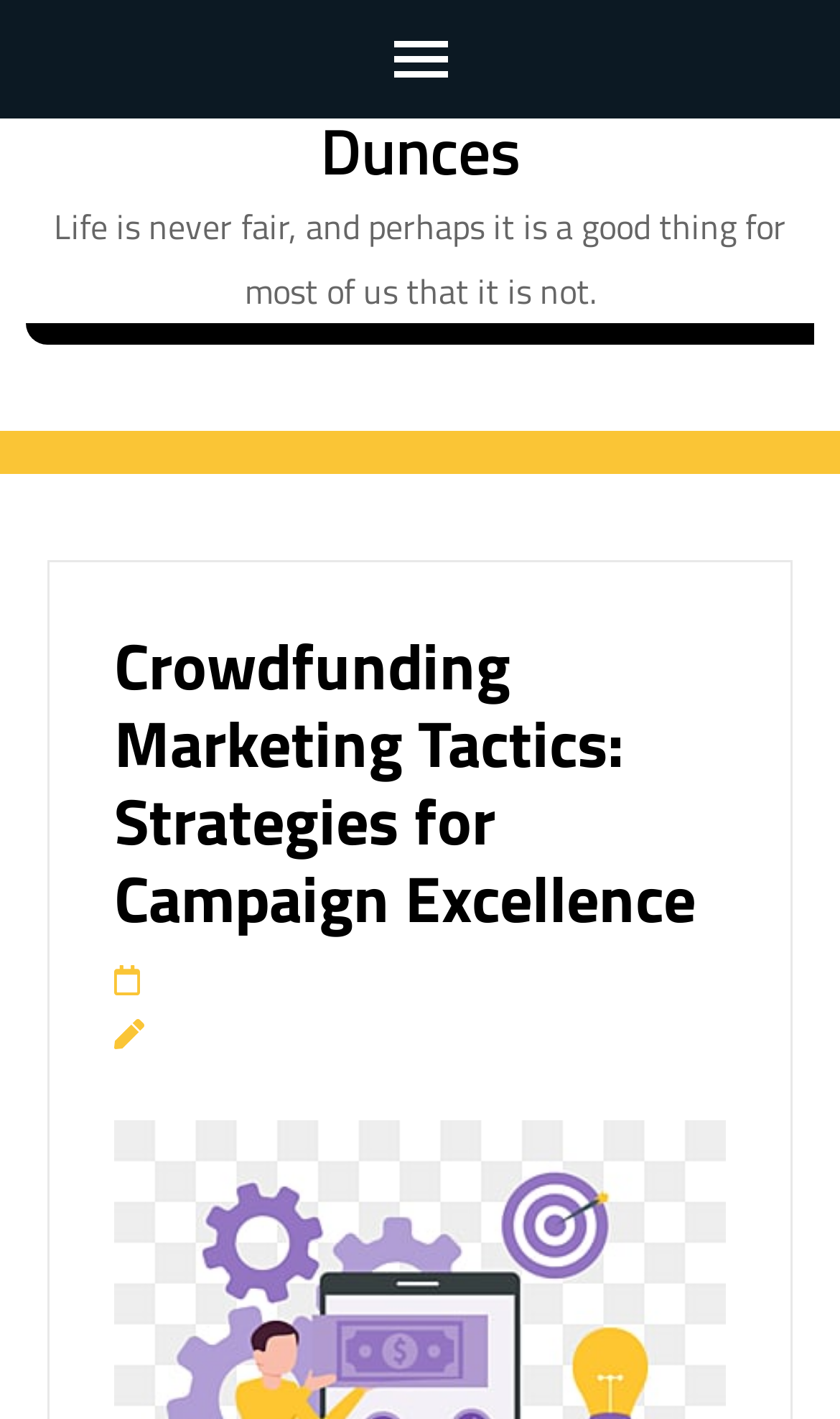Describe every aspect of the webpage comprehensively.

The webpage is about crowdfunding marketing tactics and strategies for campaign excellence. At the top, there is a button located almost at the center of the page. Below the button, there is a link to "Dunces" positioned slightly to the left of the center. 

Next to the link, there is a quote "Life is never fair, and perhaps it is a good thing for most of us that it is not." that spans almost the entire width of the page. 

Below the quote, there is a main heading "Crowdfunding Marketing Tactics: Strategies for Campaign Excellence" that occupies a significant portion of the page, roughly from the left edge to the right edge. 

Under the main heading, there are two links positioned side by side, both located at the left side of the page.